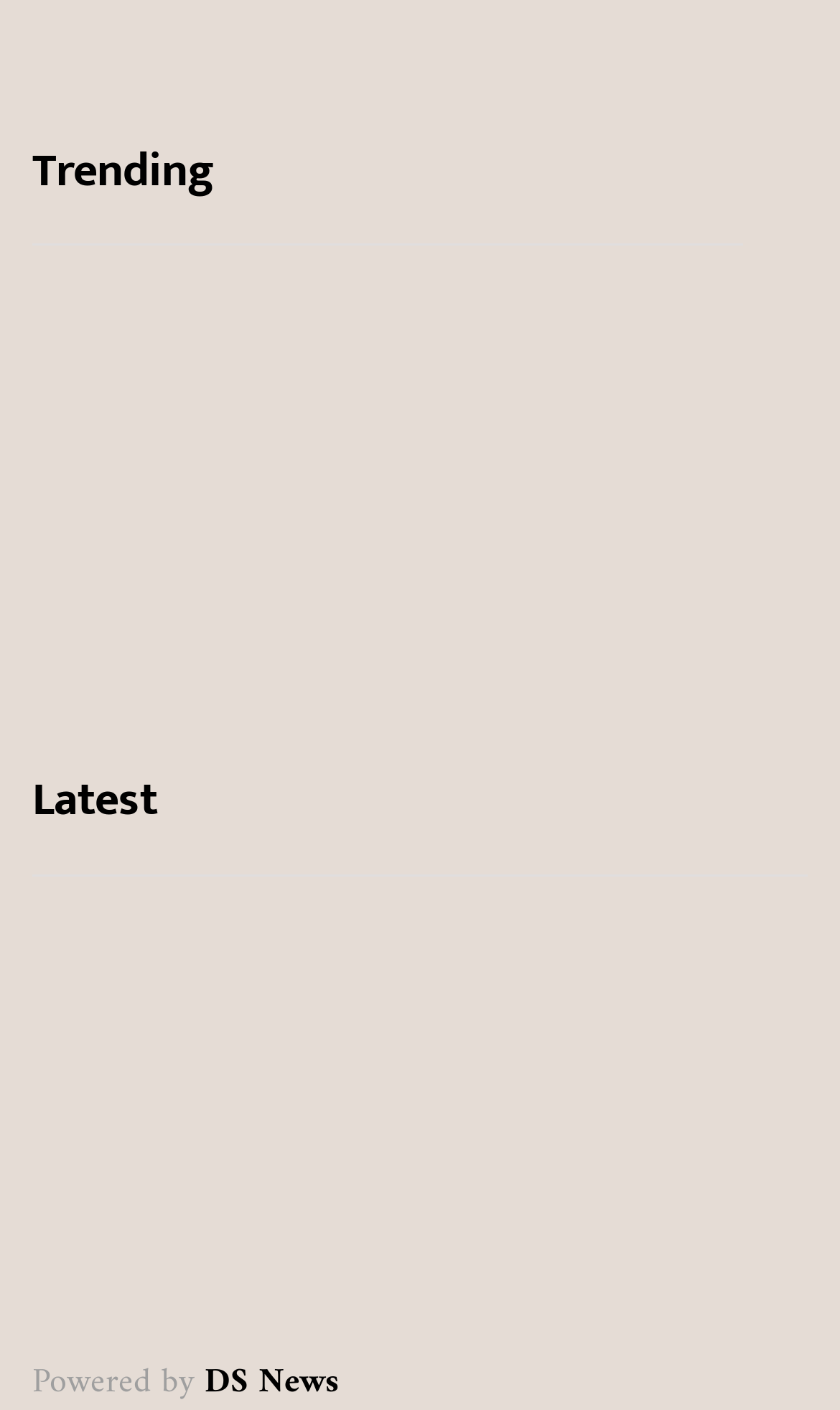Pinpoint the bounding box coordinates of the area that should be clicked to complete the following instruction: "Discover Exploring London's Boroughs". The coordinates must be given as four float numbers between 0 and 1, i.e., [left, top, right, bottom].

[0.038, 0.859, 0.623, 0.906]